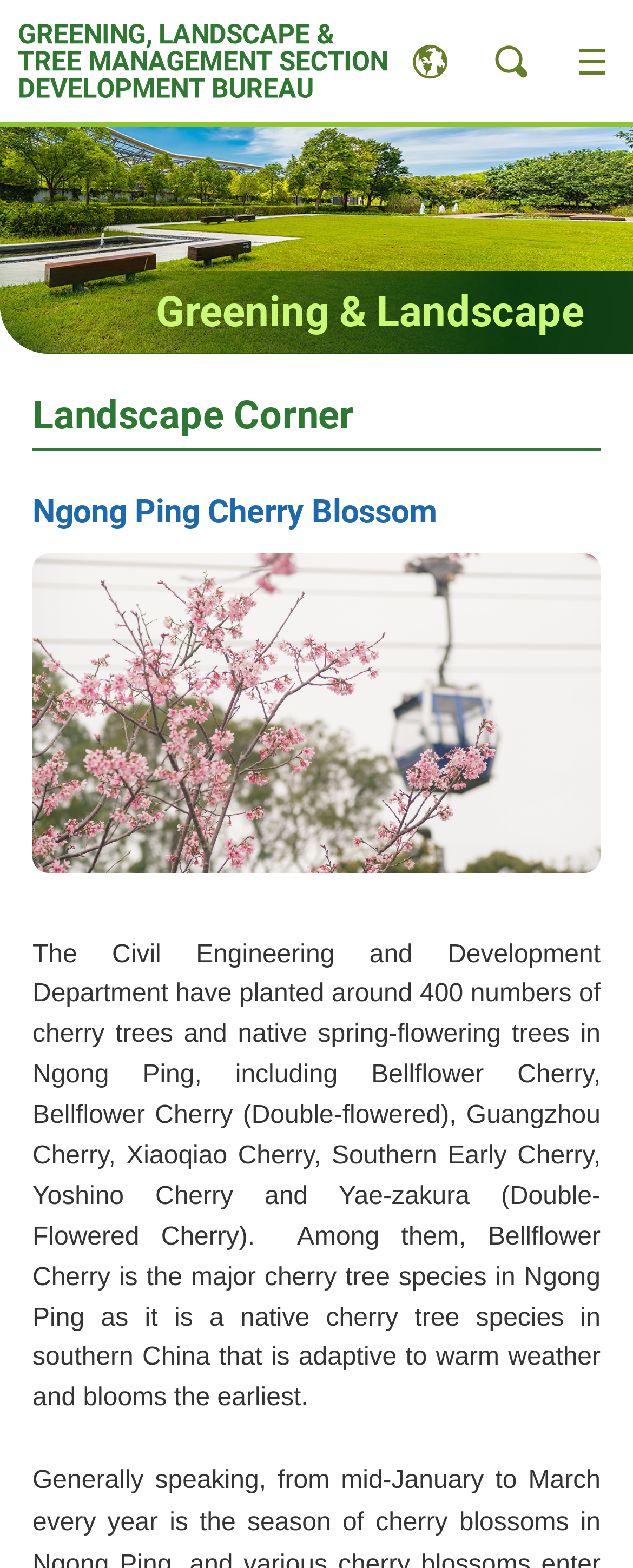Bounding box coordinates are to be given in the format (top-left x, top-left y, bottom-right x, bottom-right y). All values must be floating point numbers between 0 and 1. Provide the bounding box coordinate for the UI element described as: Back to Top

[0.872, 0.625, 0.974, 0.666]